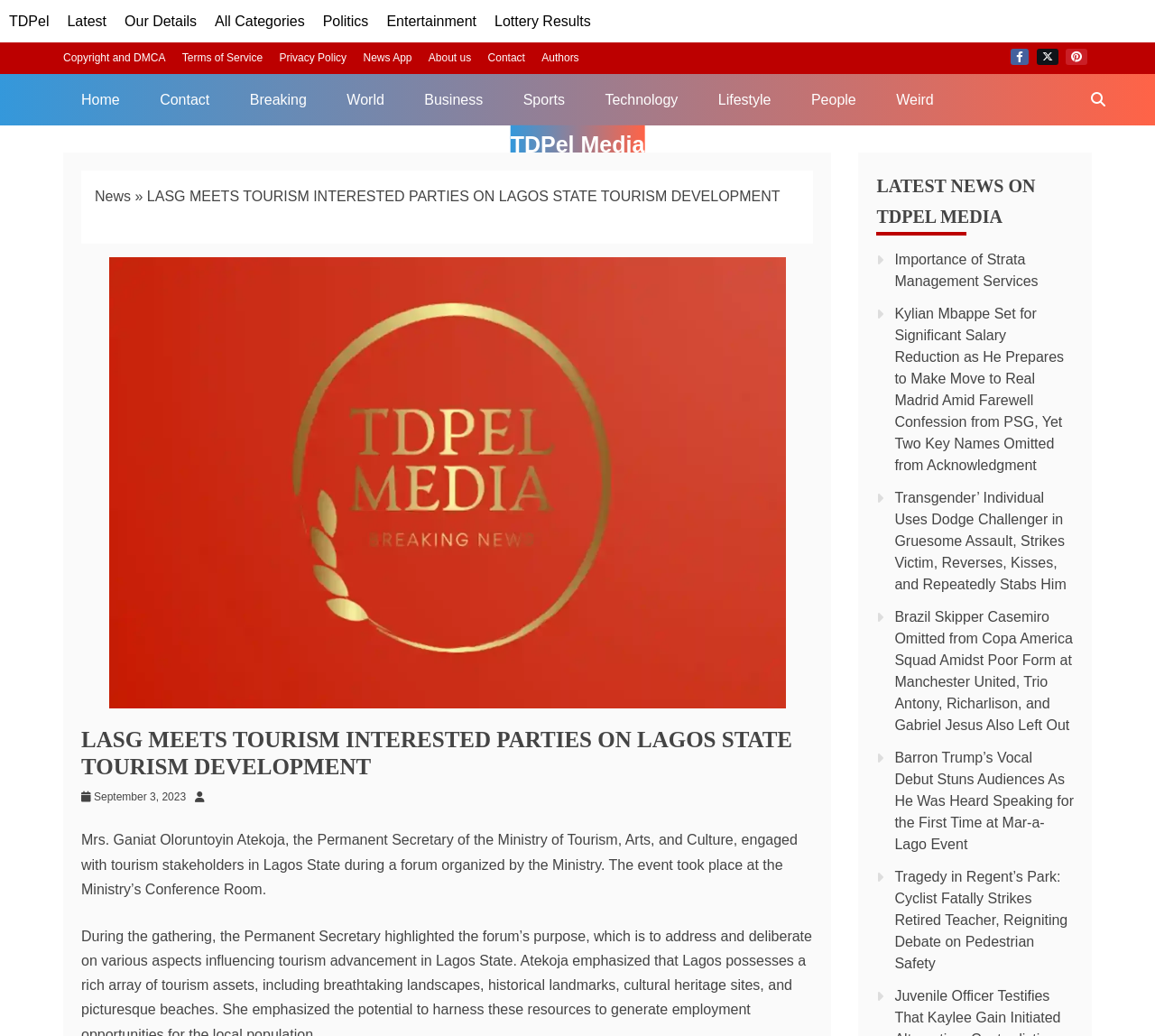Provide the bounding box for the UI element matching this description: "Cetim Europe".

None